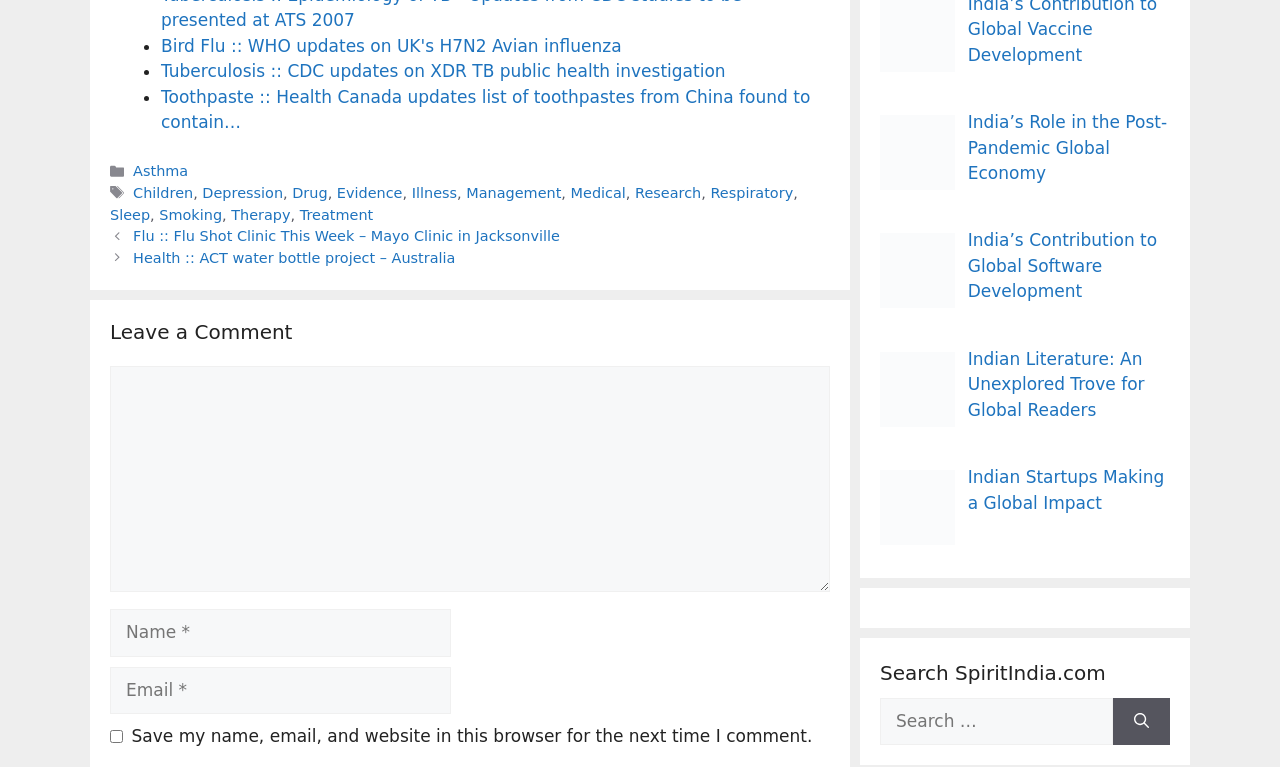Specify the bounding box coordinates of the area to click in order to follow the given instruction: "Search for a topic."

[0.688, 0.91, 0.87, 0.972]